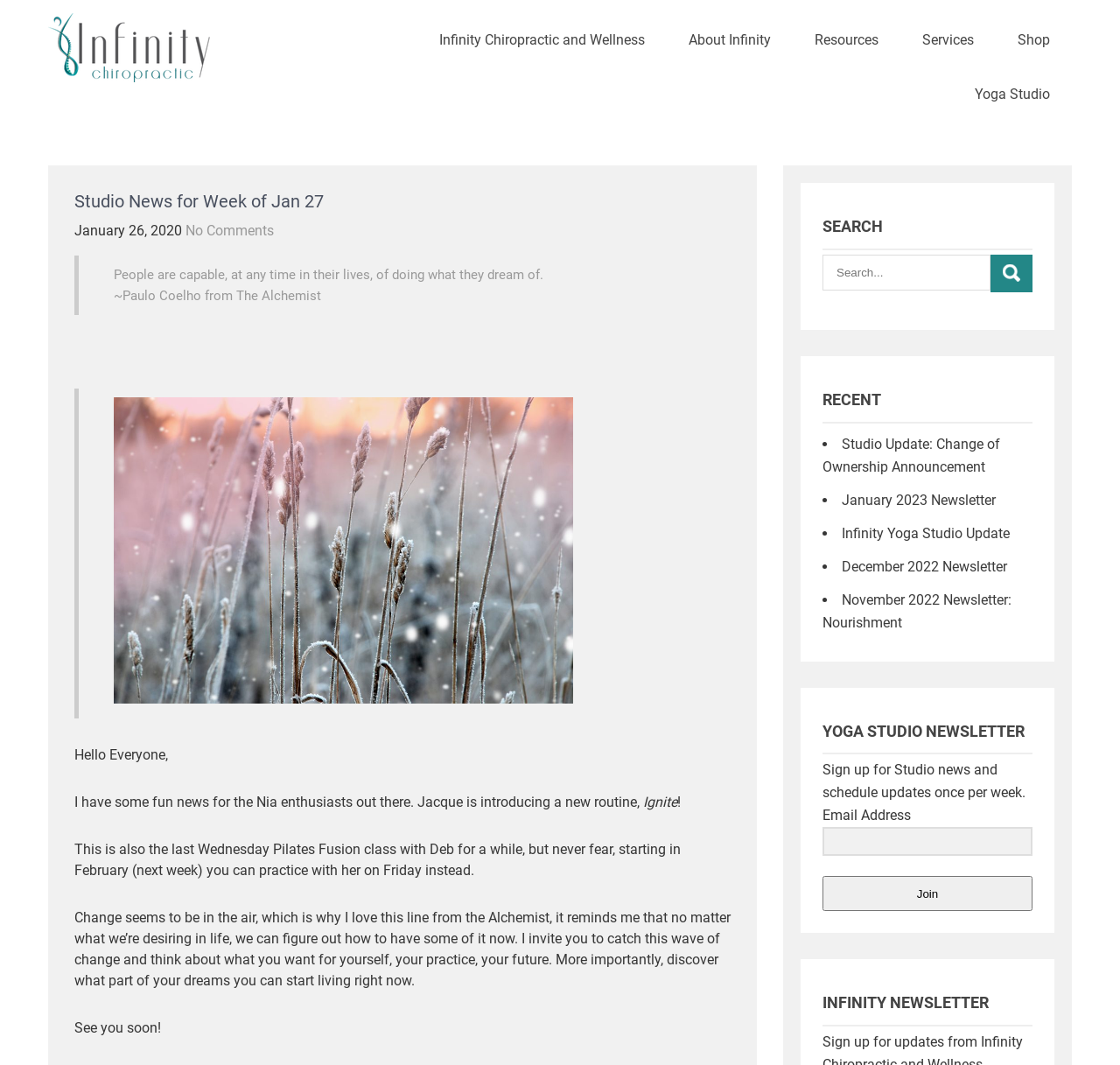Provide a one-word or short-phrase answer to the question:
What is the theme of the image in the webpage?

Winter forest